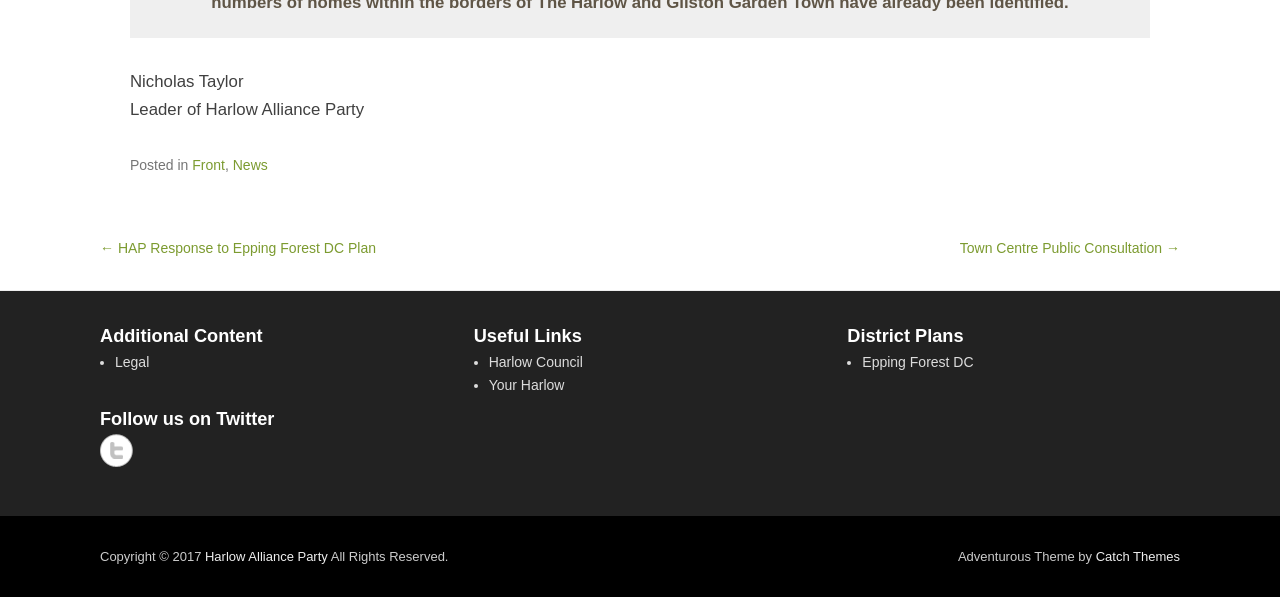What are the three sections in the complementary region?
Your answer should be a single word or phrase derived from the screenshot.

Additional Content, Follow us on Twitter, Useful Links